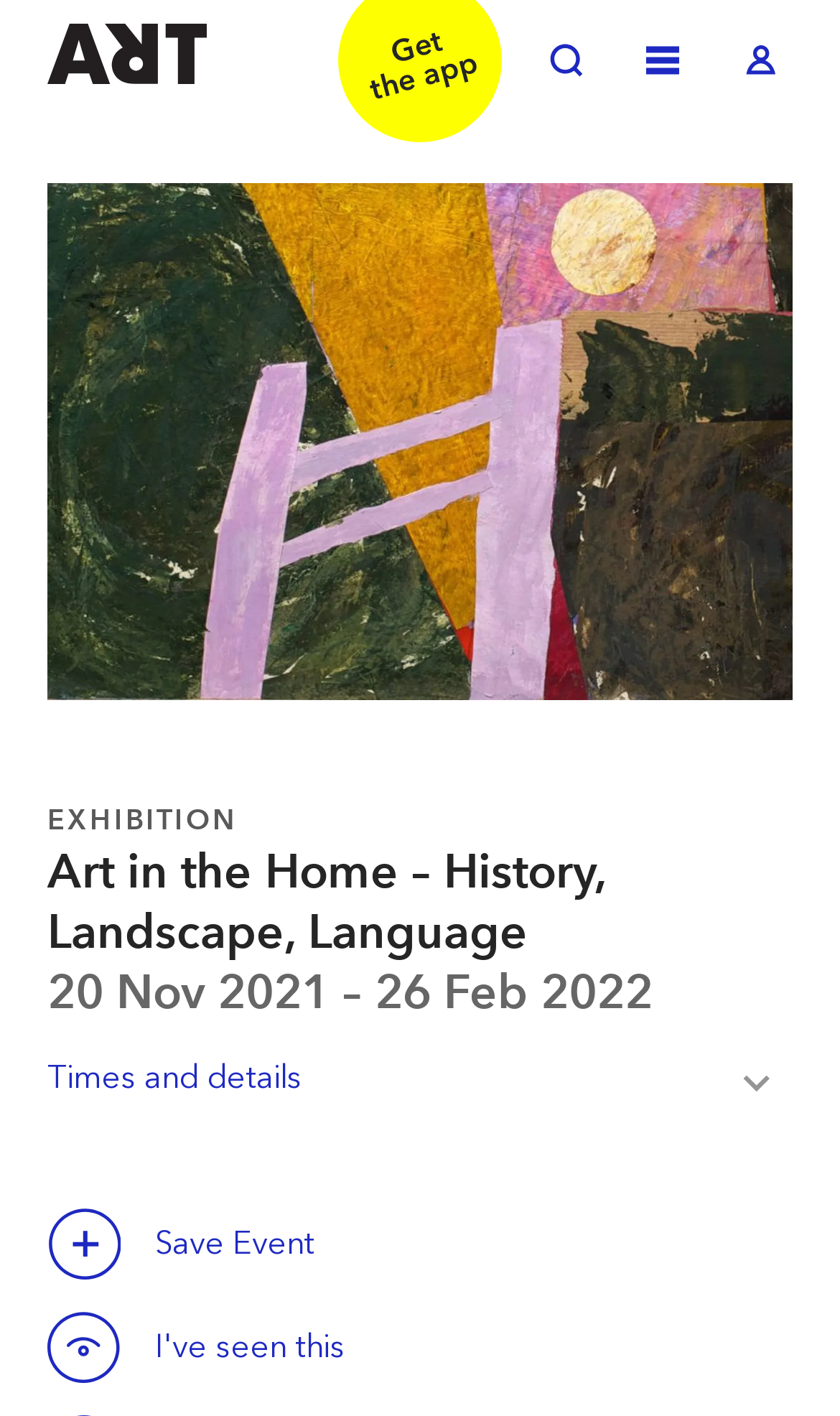When does the exhibition take place?
Based on the image, provide your answer in one word or phrase.

20 Nov 2021 – 26 Feb 2022